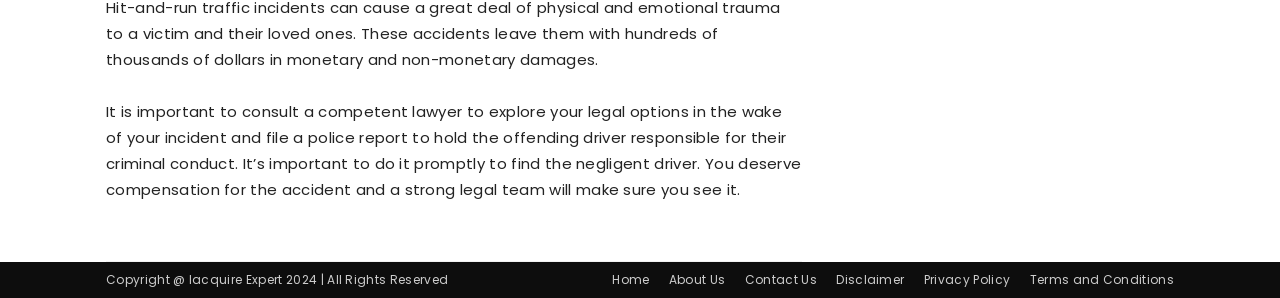Locate the bounding box of the UI element based on this description: "Home". Provide four float numbers between 0 and 1 as [left, top, right, bottom].

[0.478, 0.908, 0.507, 0.968]